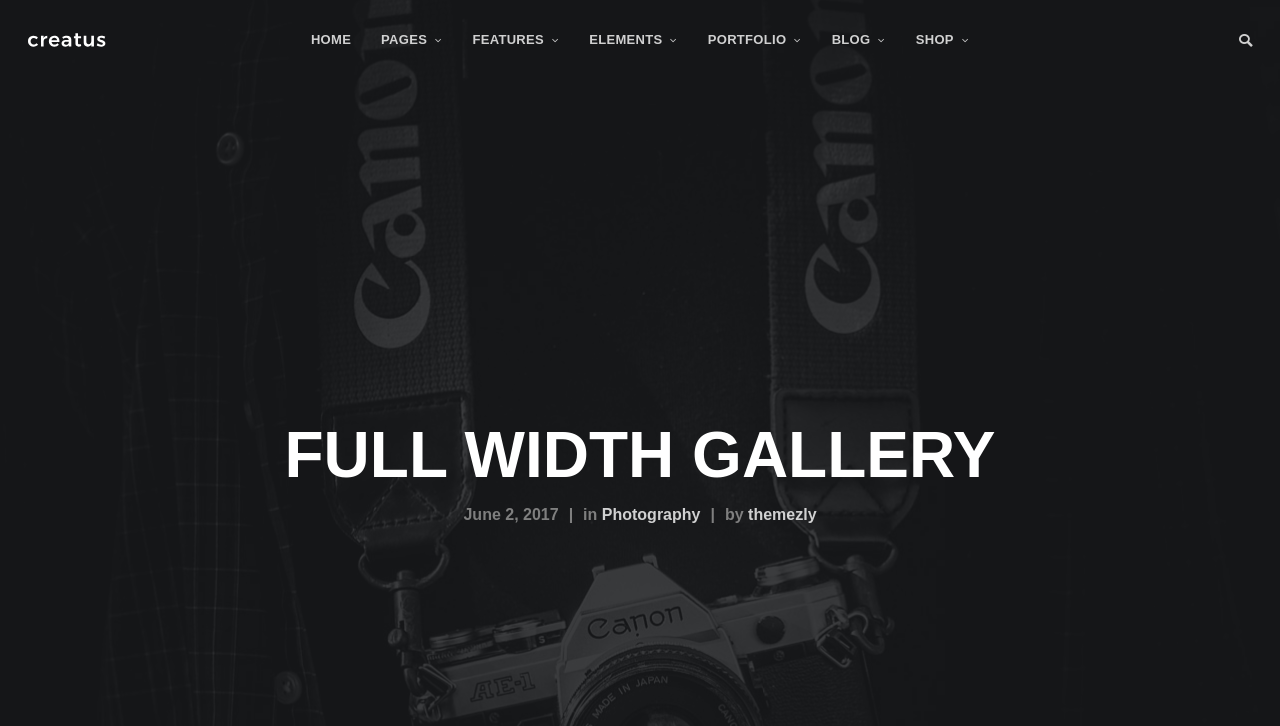Show me the bounding box coordinates of the clickable region to achieve the task as per the instruction: "visit themezly".

[0.584, 0.697, 0.638, 0.72]